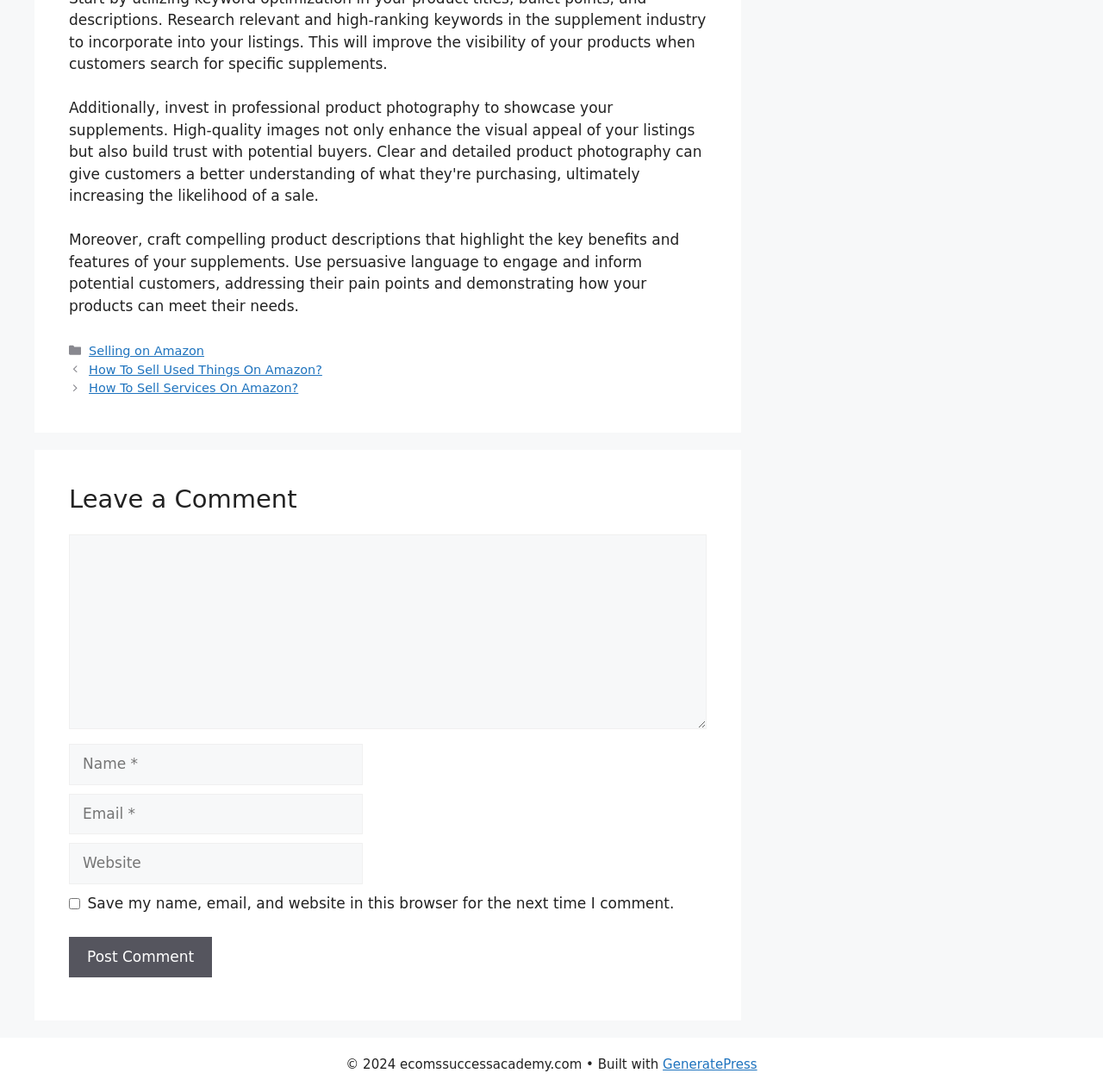What is the function of the checkbox below the 'Email' text box?
Look at the webpage screenshot and answer the question with a detailed explanation.

The checkbox is labeled 'Save my name, email, and website in this browser for the next time I comment.' and is unchecked by default, suggesting that it allows users to save their comment information for future use.